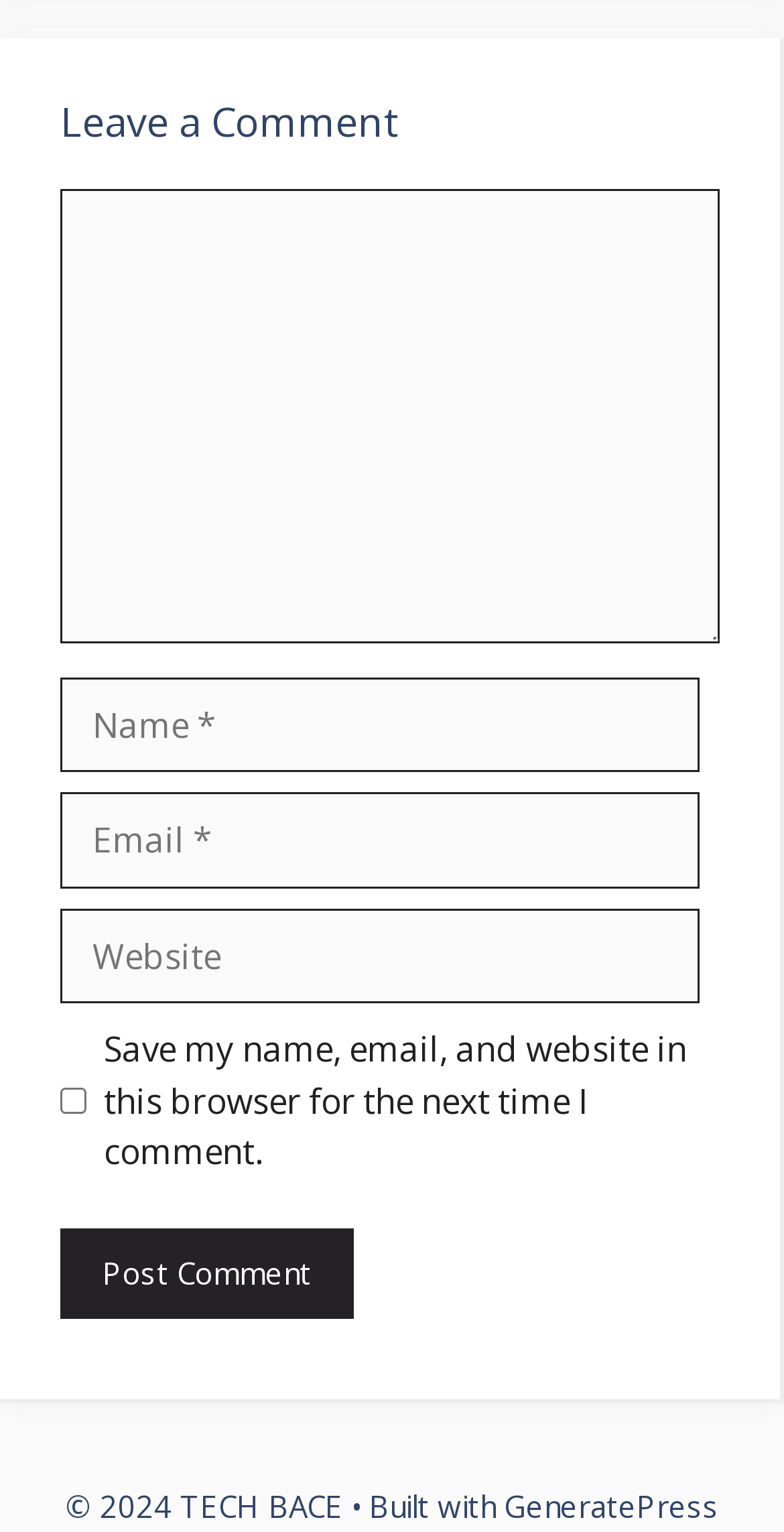How many fields are required to post a comment?
Look at the image and respond with a one-word or short phrase answer.

Three